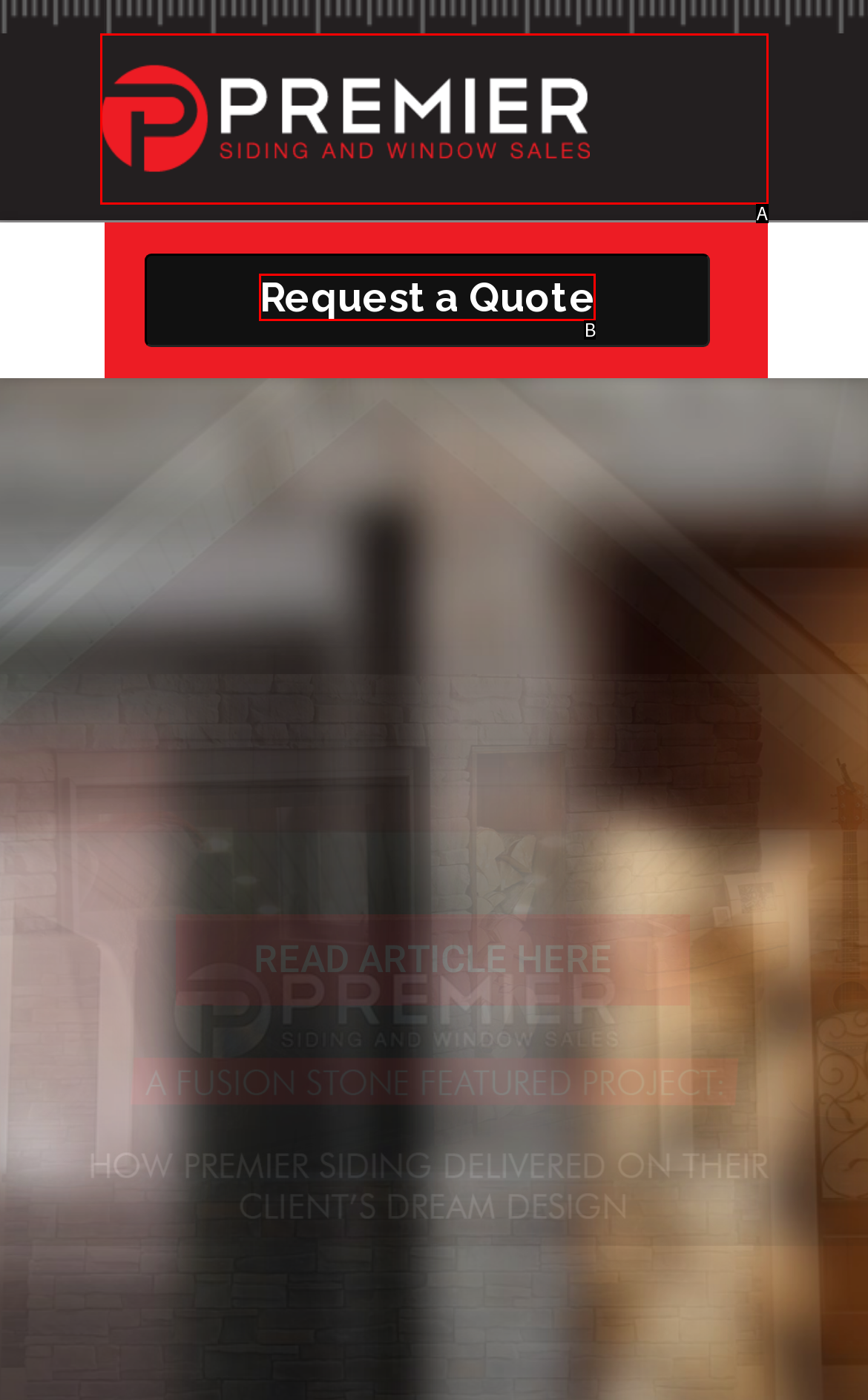Please determine which option aligns with the description: alt="Premier Siding and Window Sales". Respond with the option’s letter directly from the available choices.

A